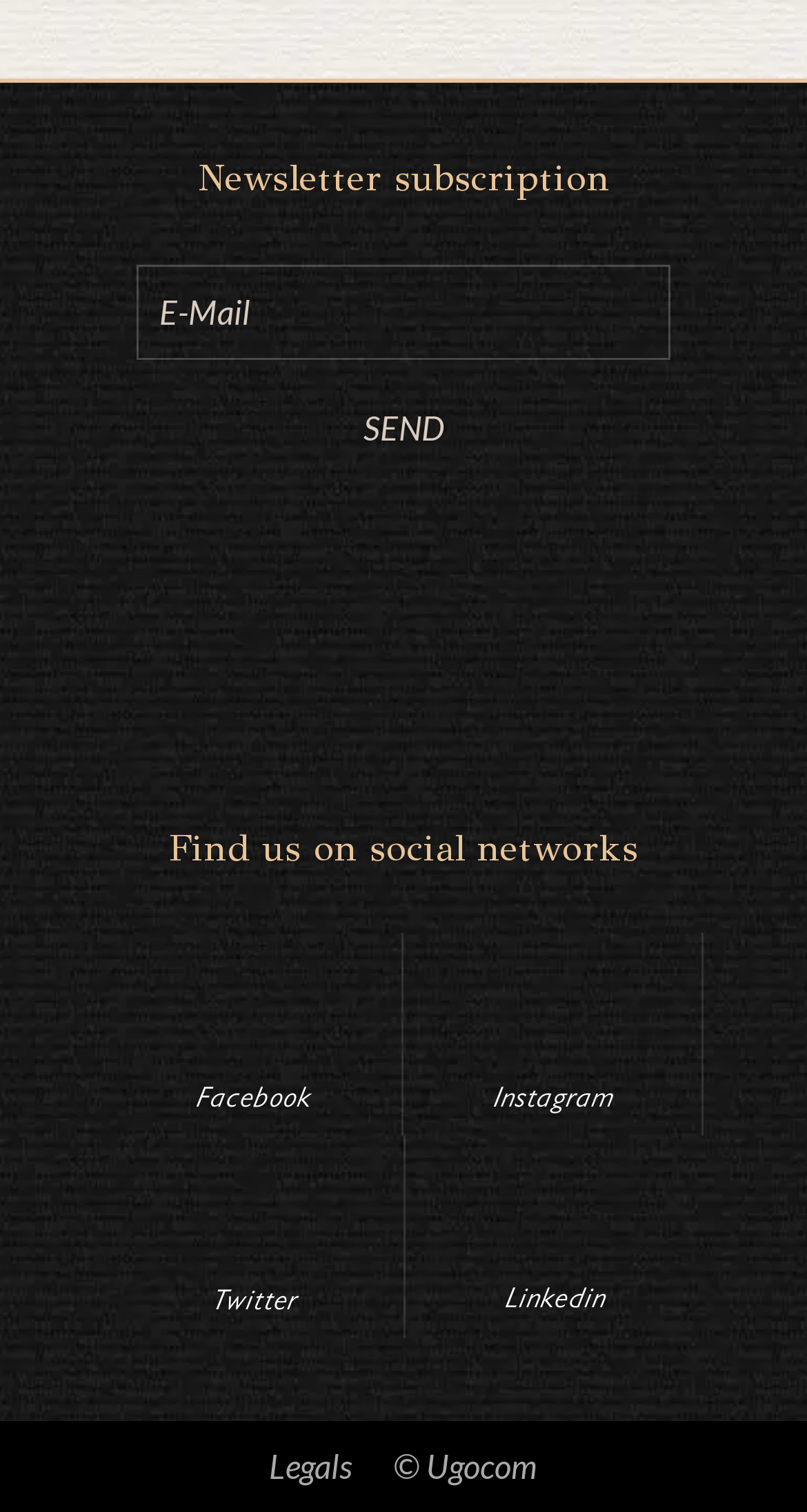Identify the bounding box for the UI element that is described as follows: "© Ugocom".

[0.487, 0.953, 0.667, 0.986]